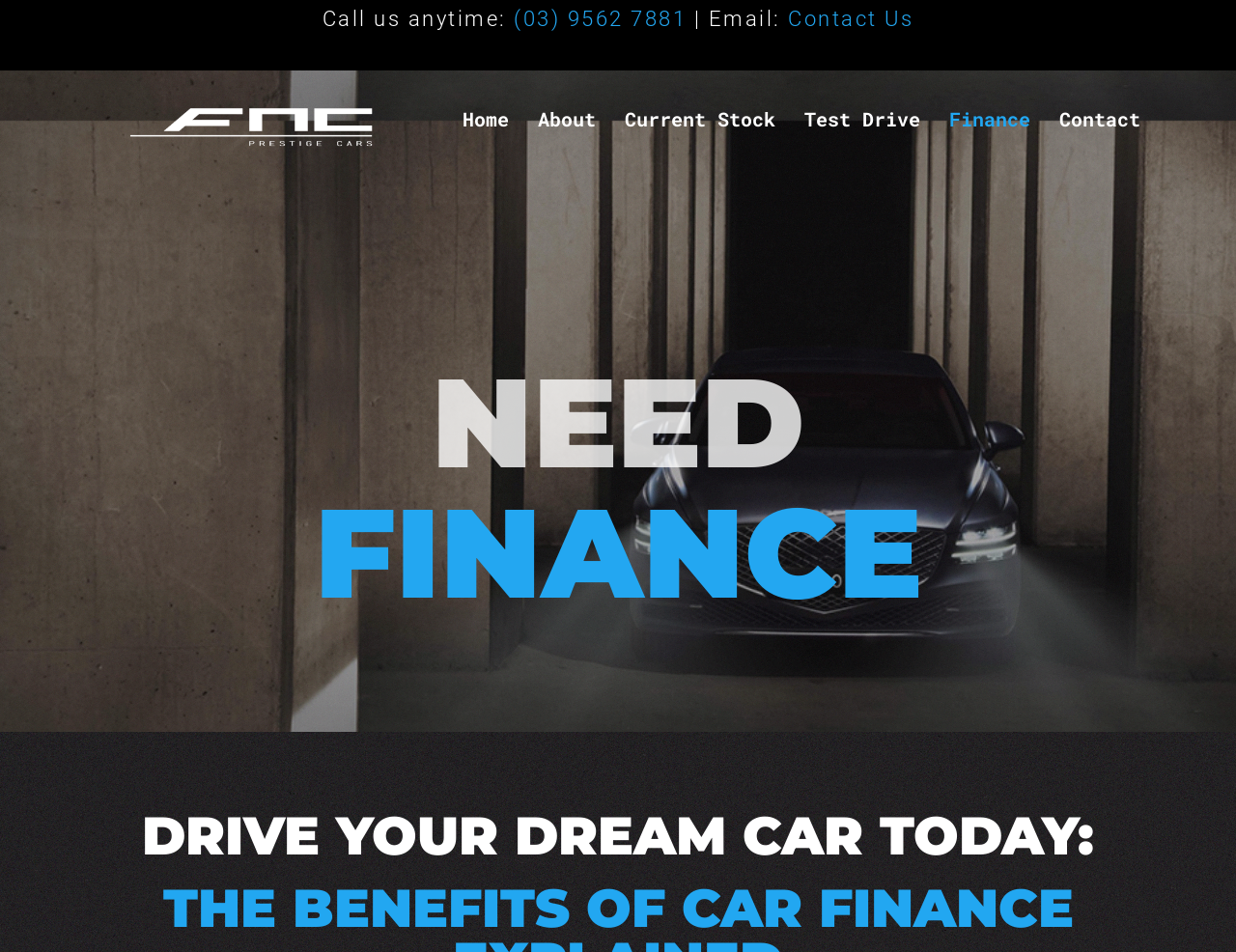Specify the bounding box coordinates (top-left x, top-left y, bottom-right x, bottom-right y) of the UI element in the screenshot that matches this description: Test Drive

[0.639, 0.084, 0.756, 0.165]